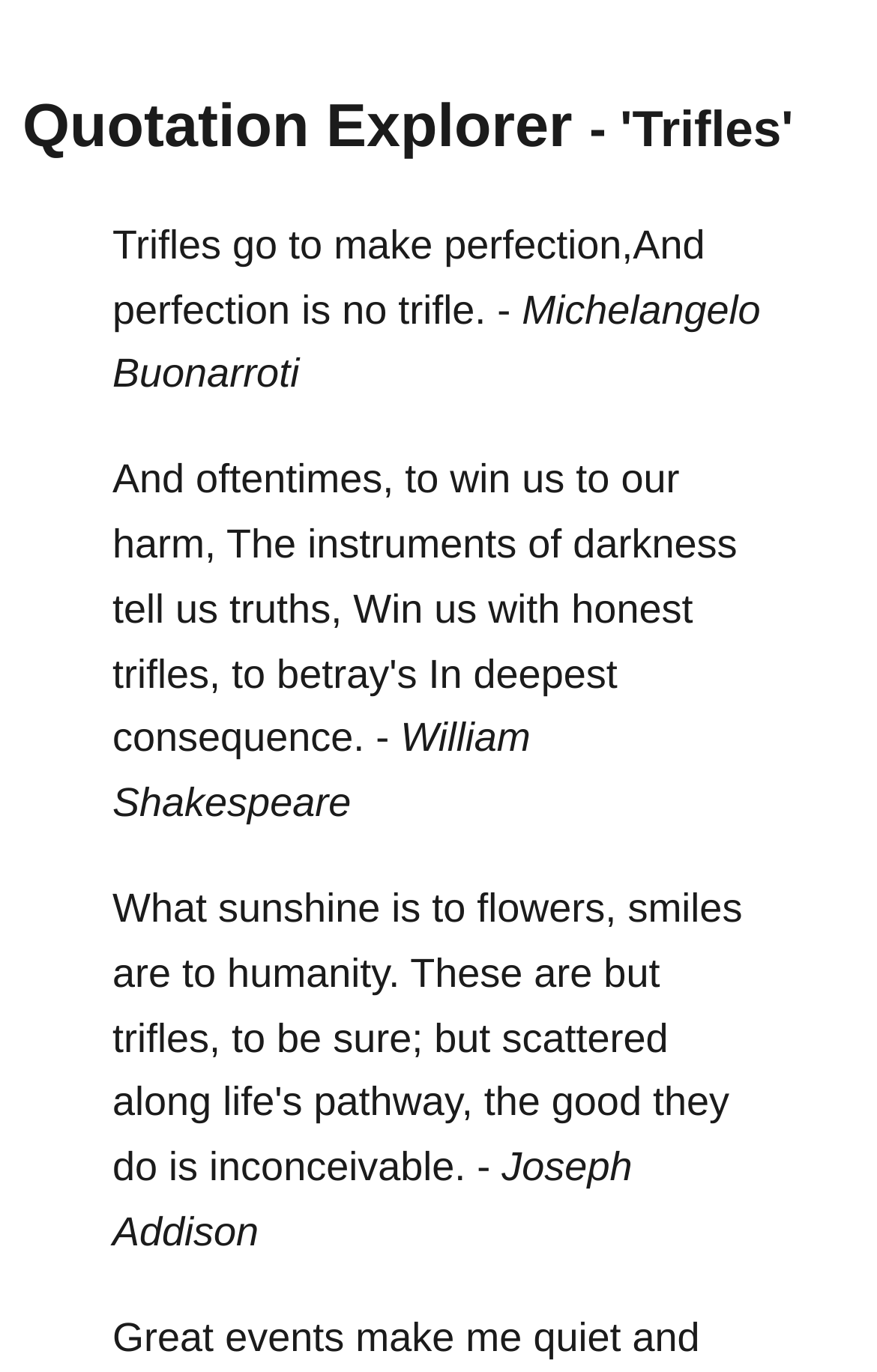Who is the author of the first quotation? Observe the screenshot and provide a one-word or short phrase answer.

Michelangelo Buonarroti